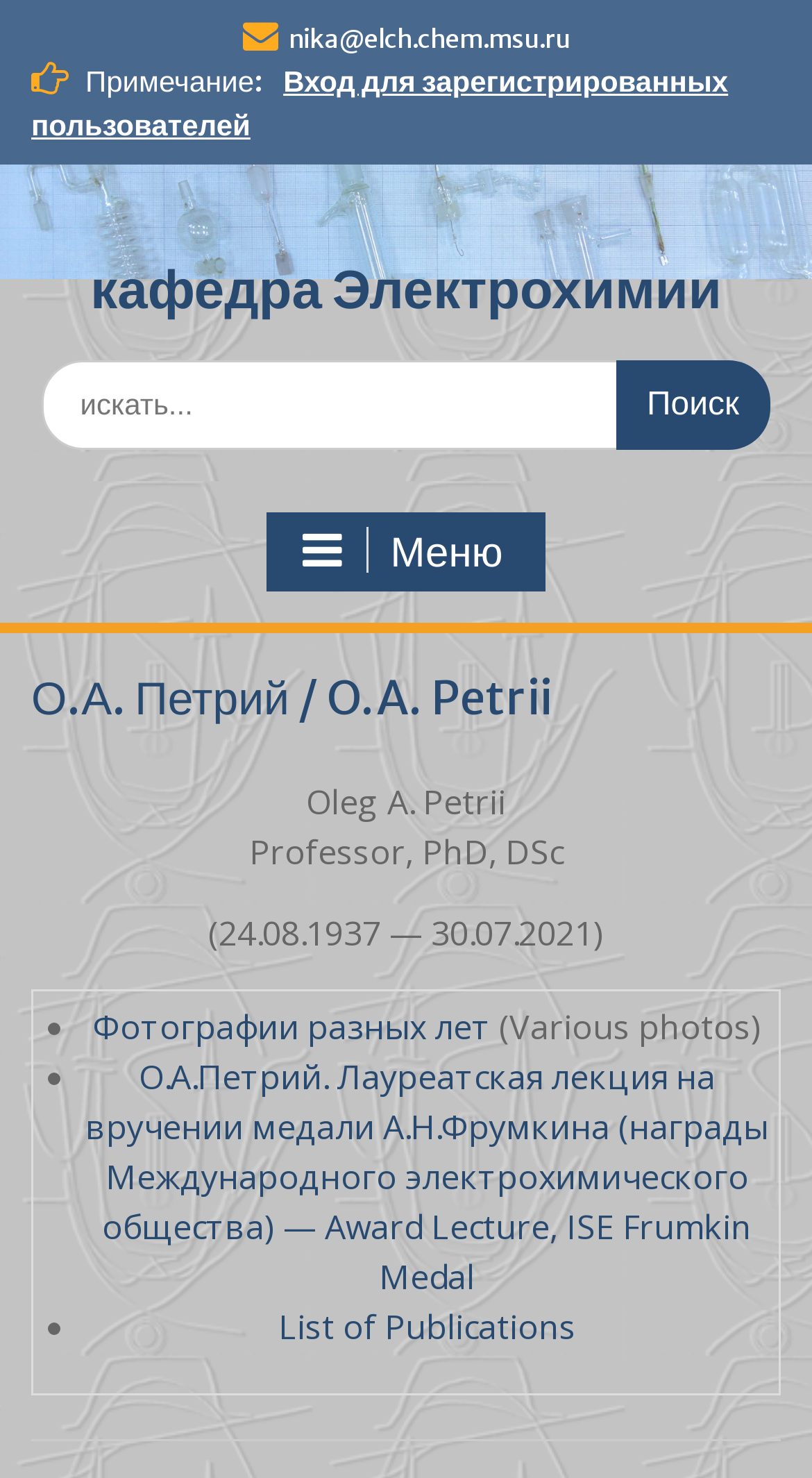What is the date of the professor's birth?
Based on the image, provide your answer in one word or phrase.

24.08.1937